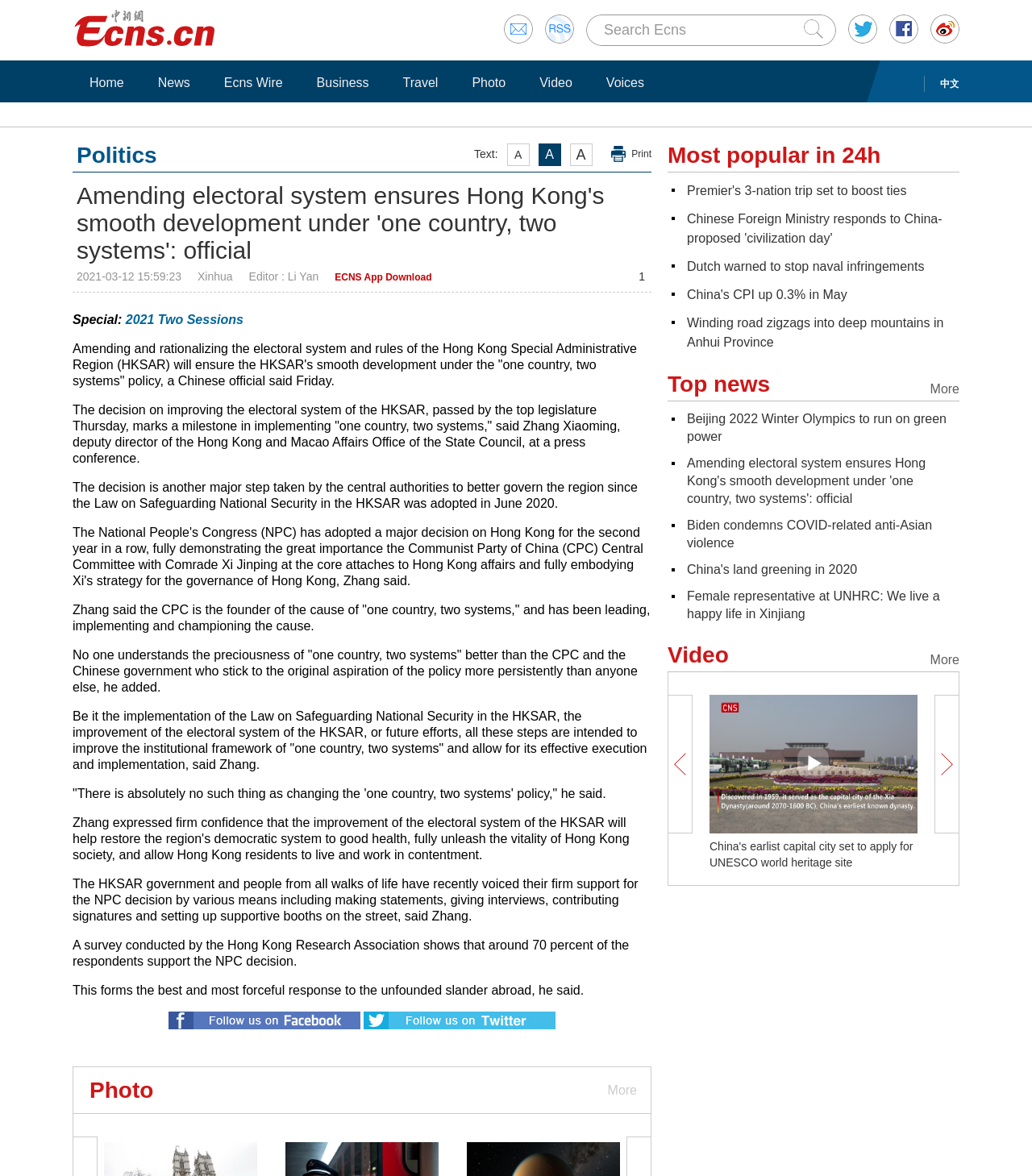Please identify the bounding box coordinates of the element's region that I should click in order to complete the following instruction: "Go to Home". The bounding box coordinates consist of four float numbers between 0 and 1, i.e., [left, top, right, bottom].

[0.078, 0.063, 0.129, 0.077]